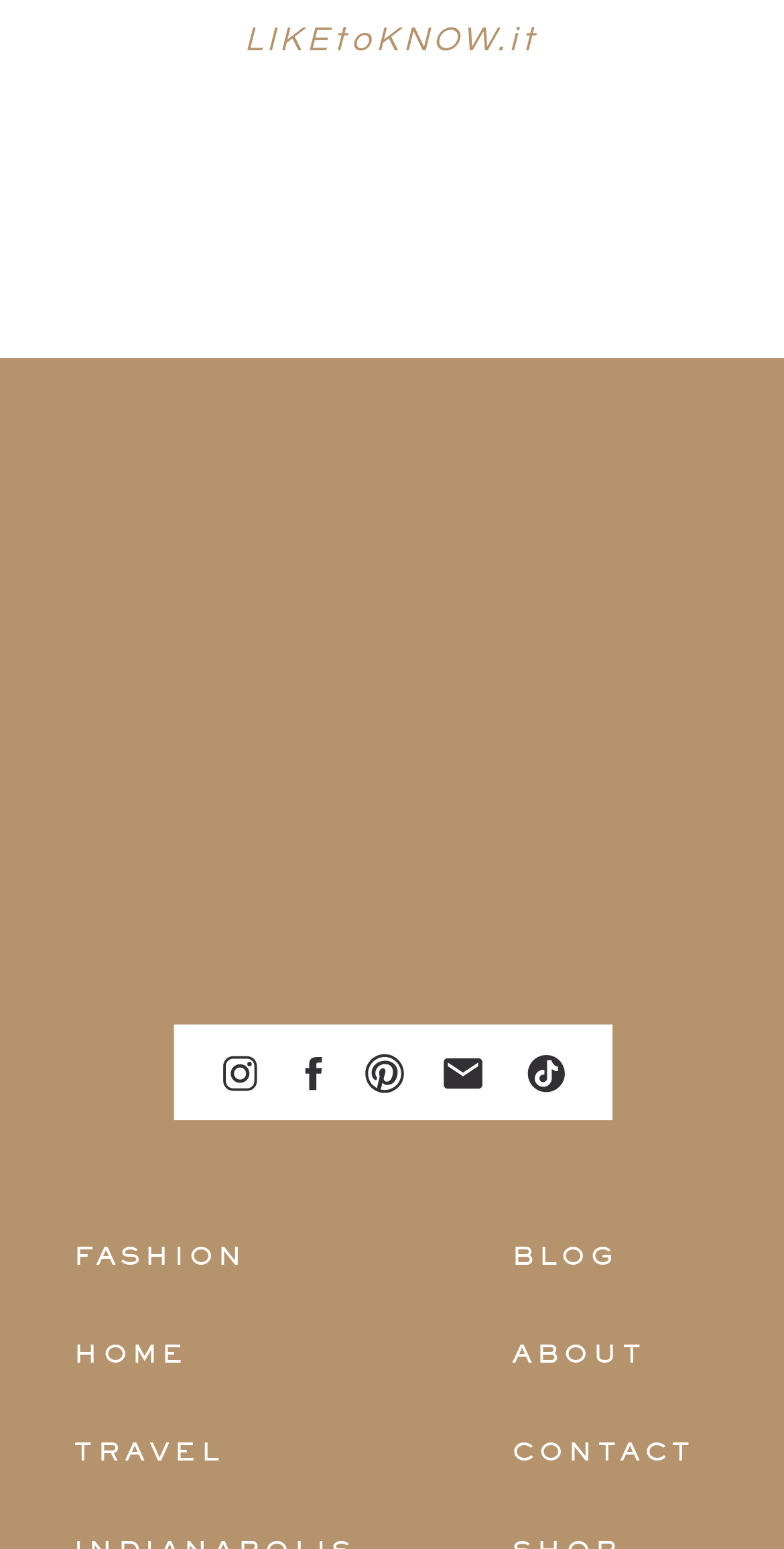Identify the coordinates of the bounding box for the element that must be clicked to accomplish the instruction: "go to ABOUT page".

[0.653, 0.861, 0.956, 0.893]